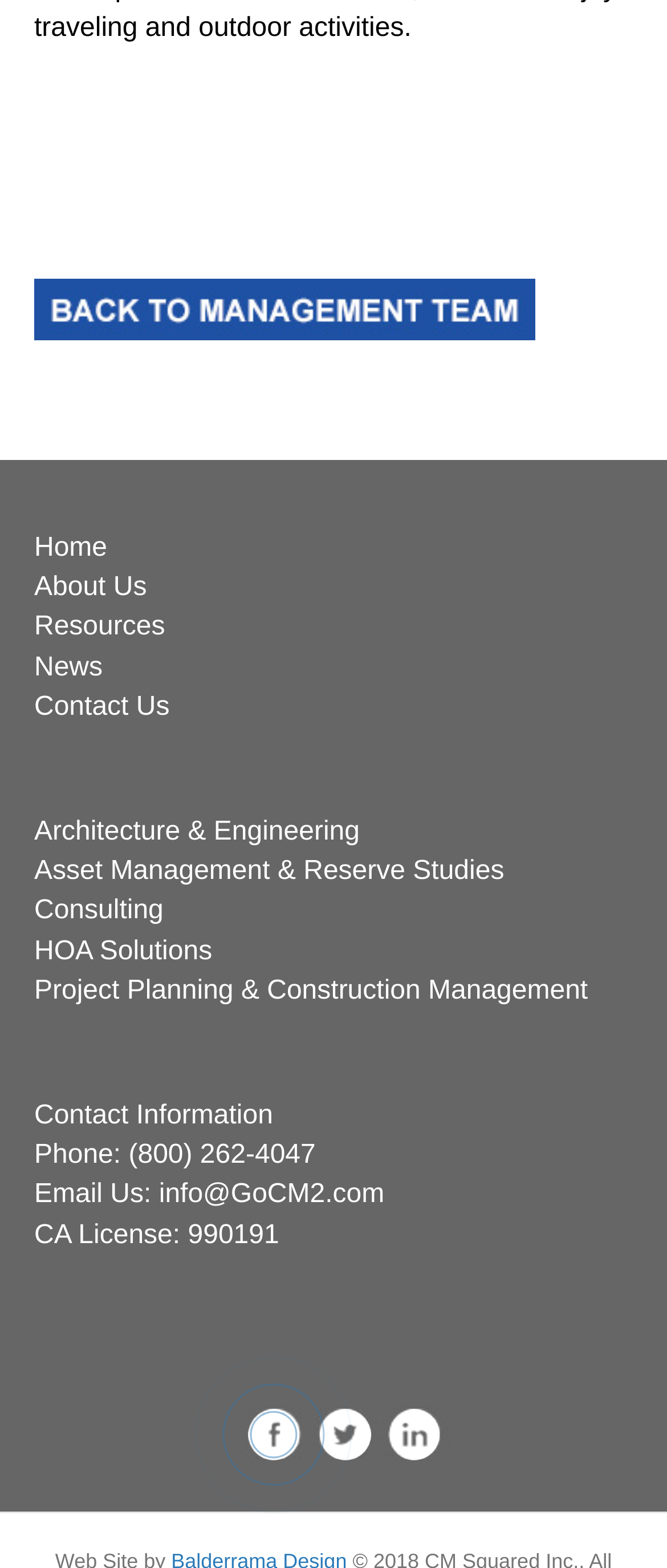Please answer the following question using a single word or phrase: 
How many social media icons are there?

3